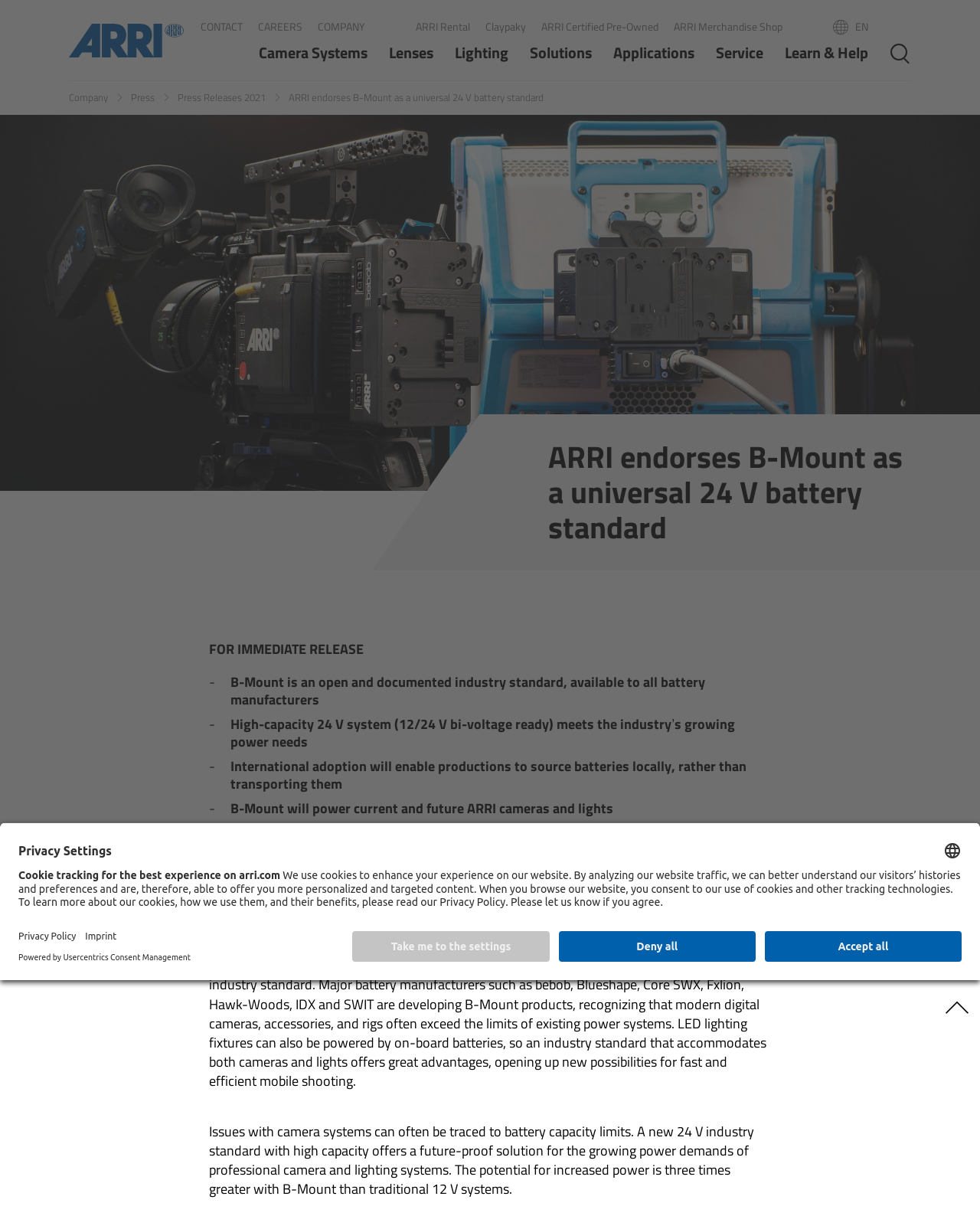Find the bounding box coordinates of the element I should click to carry out the following instruction: "Switch to Chinese language".

[0.51, 0.006, 0.681, 0.039]